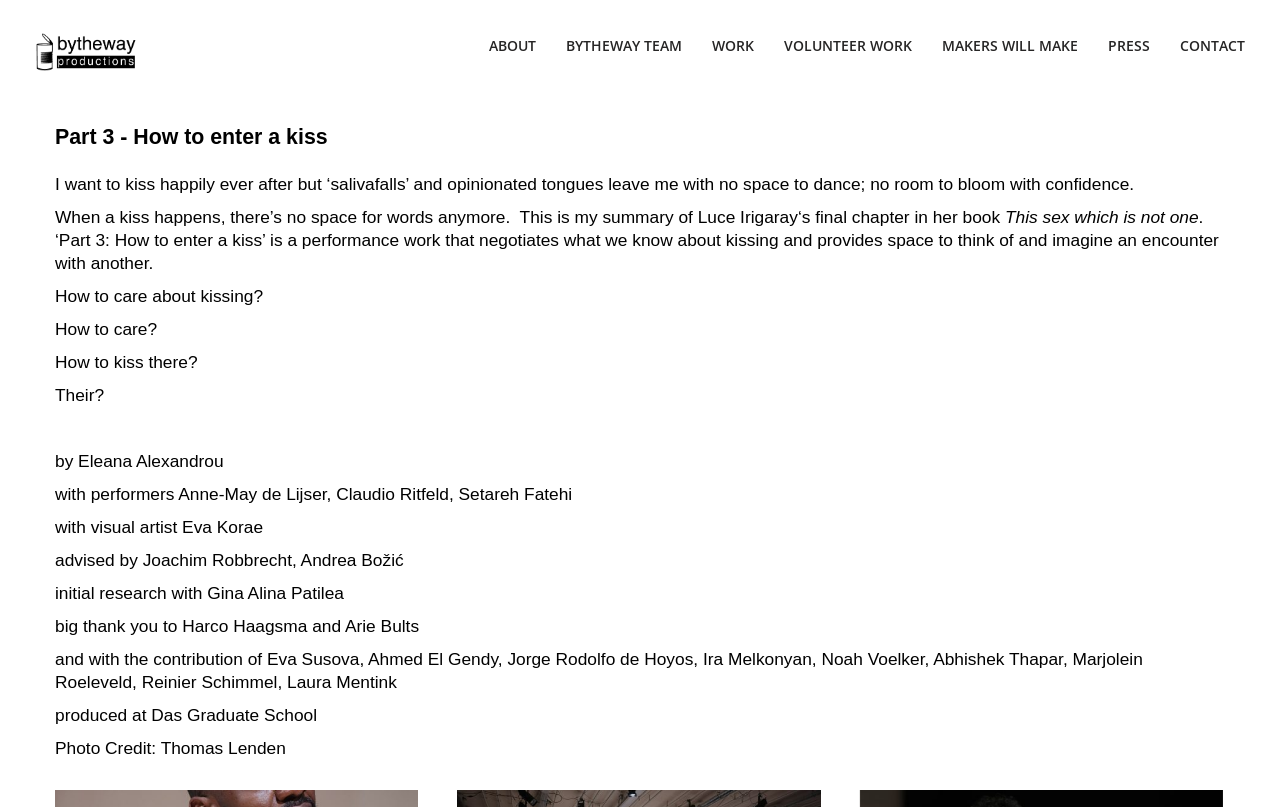Explain the webpage in detail.

The webpage appears to be a blog post or article about a performance work titled "Part 3: How to enter a kiss". At the top of the page, there is a navigation menu with 7 links: "", "ABOUT", "BYTHEWAY TEAM", "WORK", "VOLUNTEER WORK", "MAKERS WILL MAKE", and "PRESS", followed by "CONTACT" at the far right. 

Below the navigation menu, the title "Part 3 - How to enter a kiss" is displayed prominently. The main content of the page is a series of paragraphs discussing the concept of kissing and the performance work. The text is divided into several sections, with some sentences or phrases standing alone, while others are grouped together. 

The text explores the idea of kissing and how it can be a complex and intimate act. It references a book by Luce Irigaray and discusses the performance work "Part 3: How to enter a kiss", which aims to provide a space to think about and imagine an encounter with another person. 

The page also credits the creators and contributors of the performance work, including the performers, visual artist, advisors, and researchers. At the very bottom of the page, there is a photo credit to Thomas Lenden.